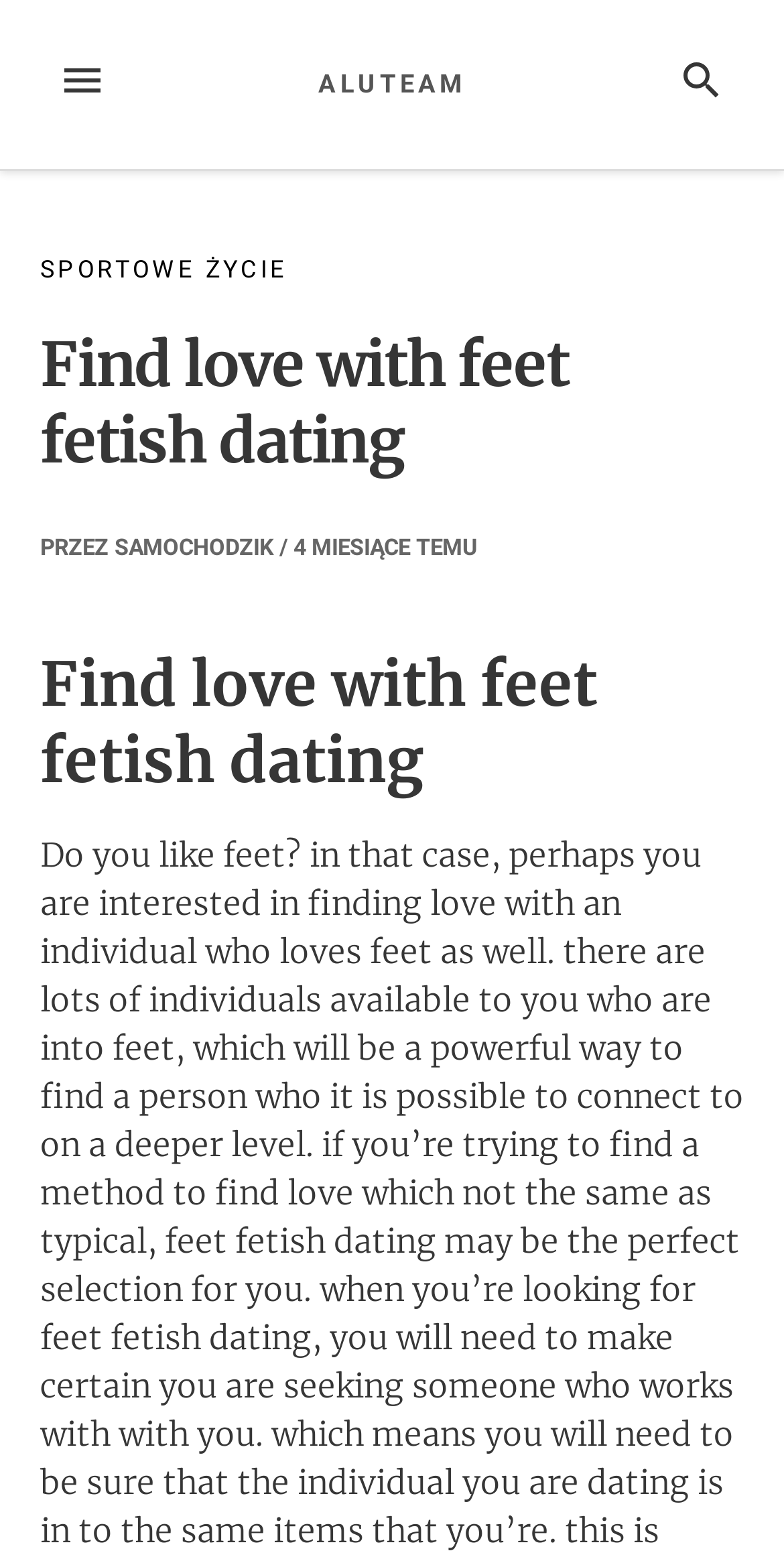Find the bounding box coordinates of the UI element according to this description: "Aluteam".

[0.406, 0.044, 0.594, 0.063]